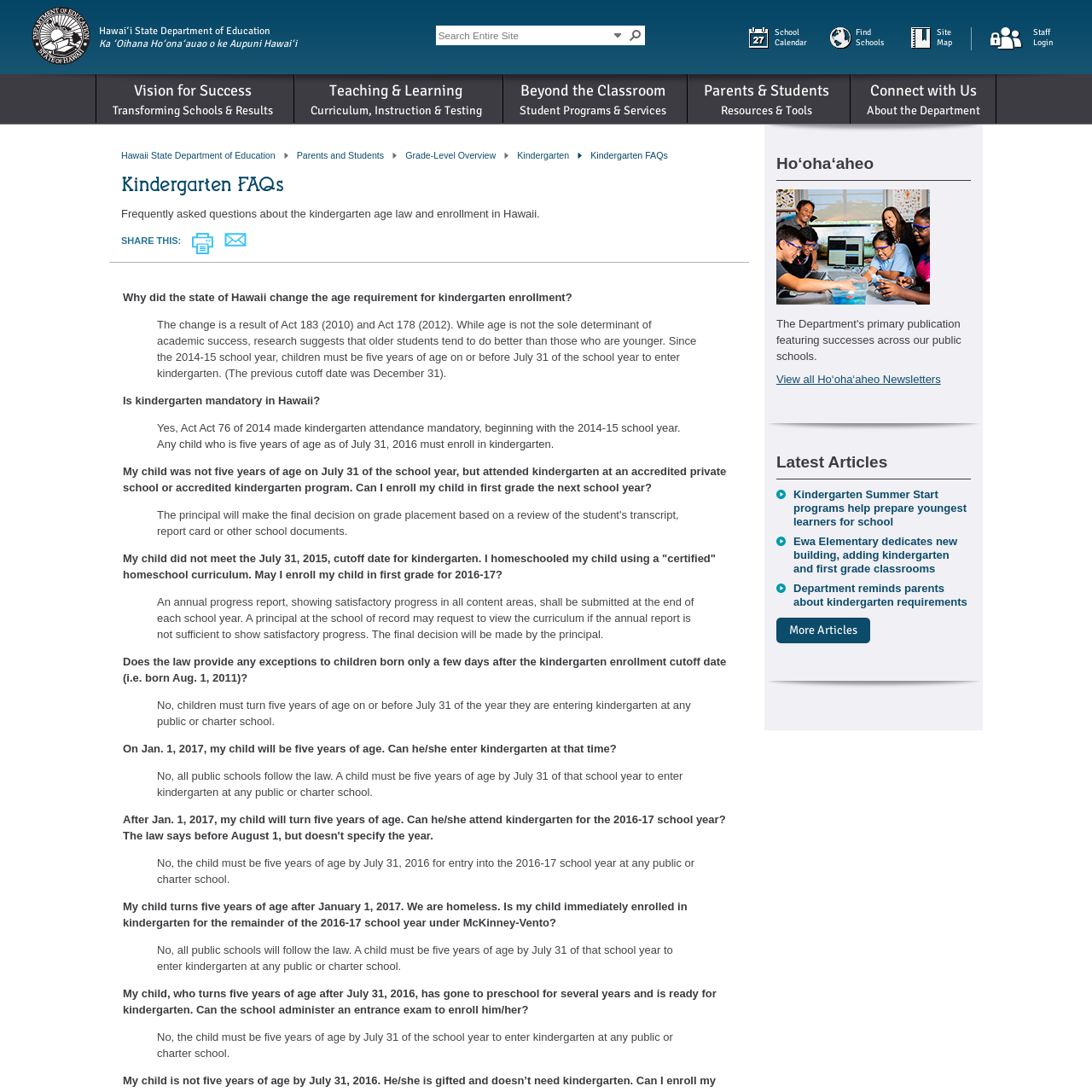Please find the bounding box coordinates of the element's region to be clicked to carry out this instruction: "Search Entire Site".

[0.401, 0.025, 0.557, 0.039]